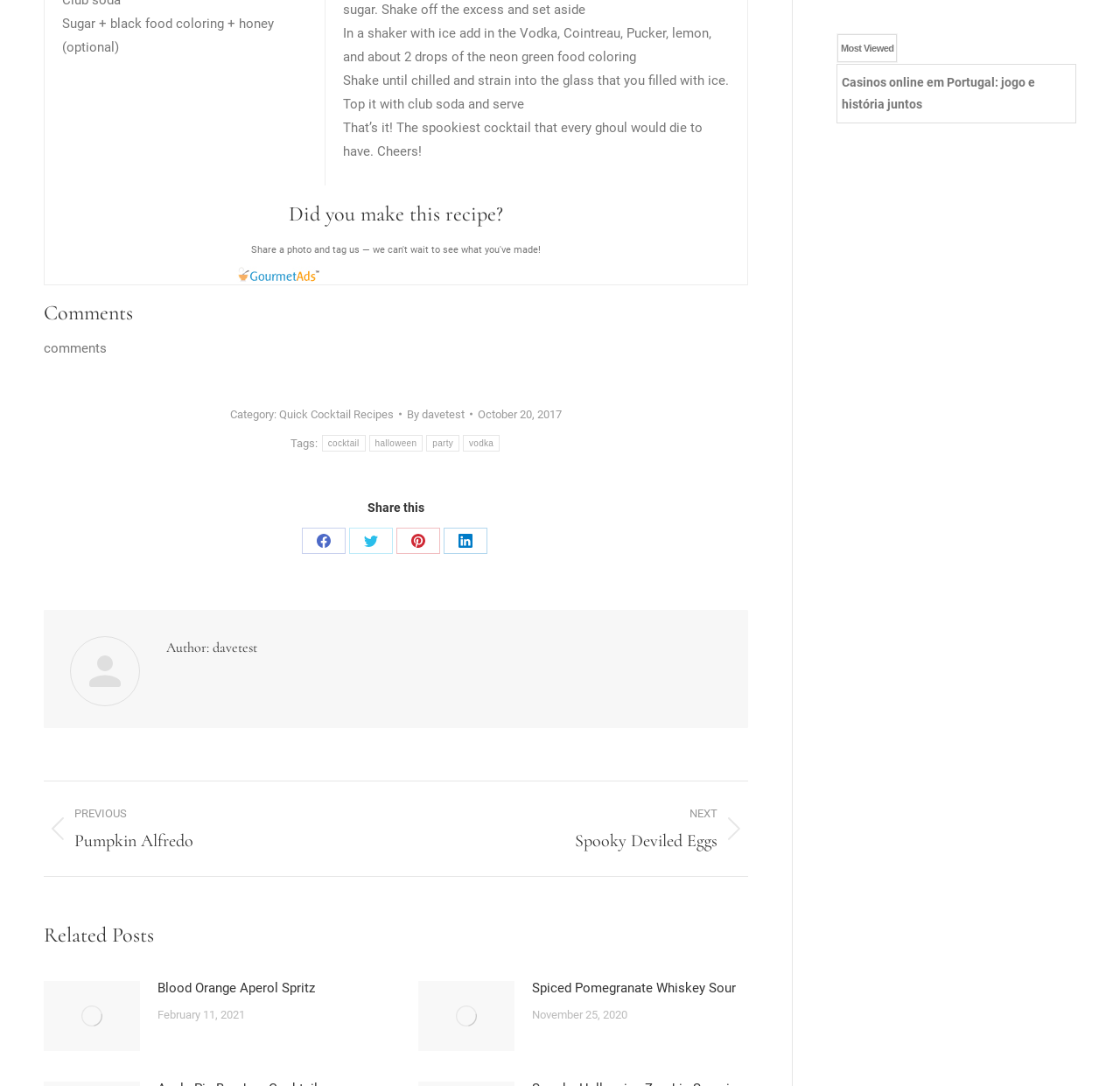Please specify the bounding box coordinates of the clickable section necessary to execute the following command: "Click on the 'Most Viewed' link".

[0.748, 0.031, 0.801, 0.057]